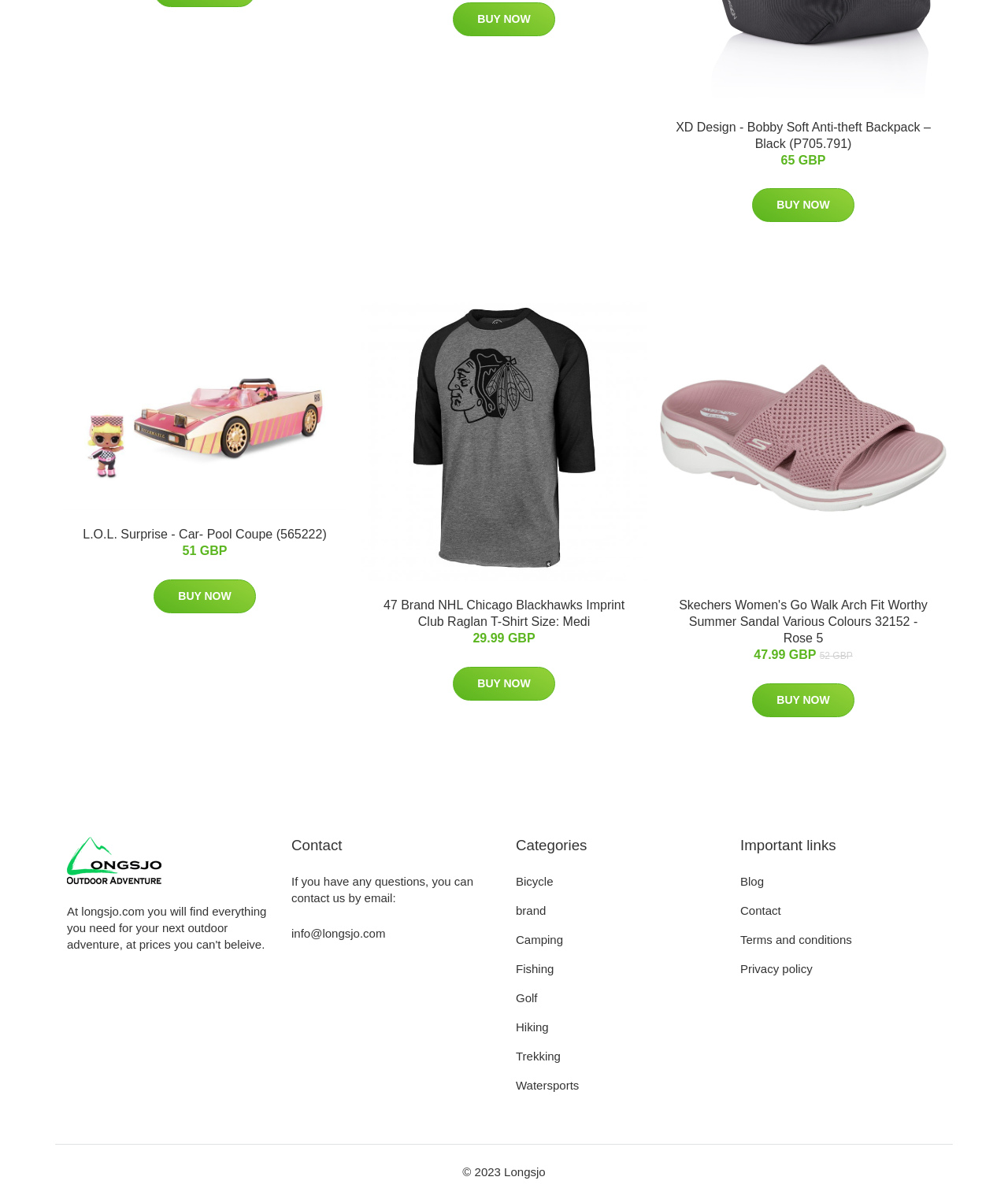Give a one-word or short phrase answer to this question: 
What is the contact information of the website?

info@longsjo.com